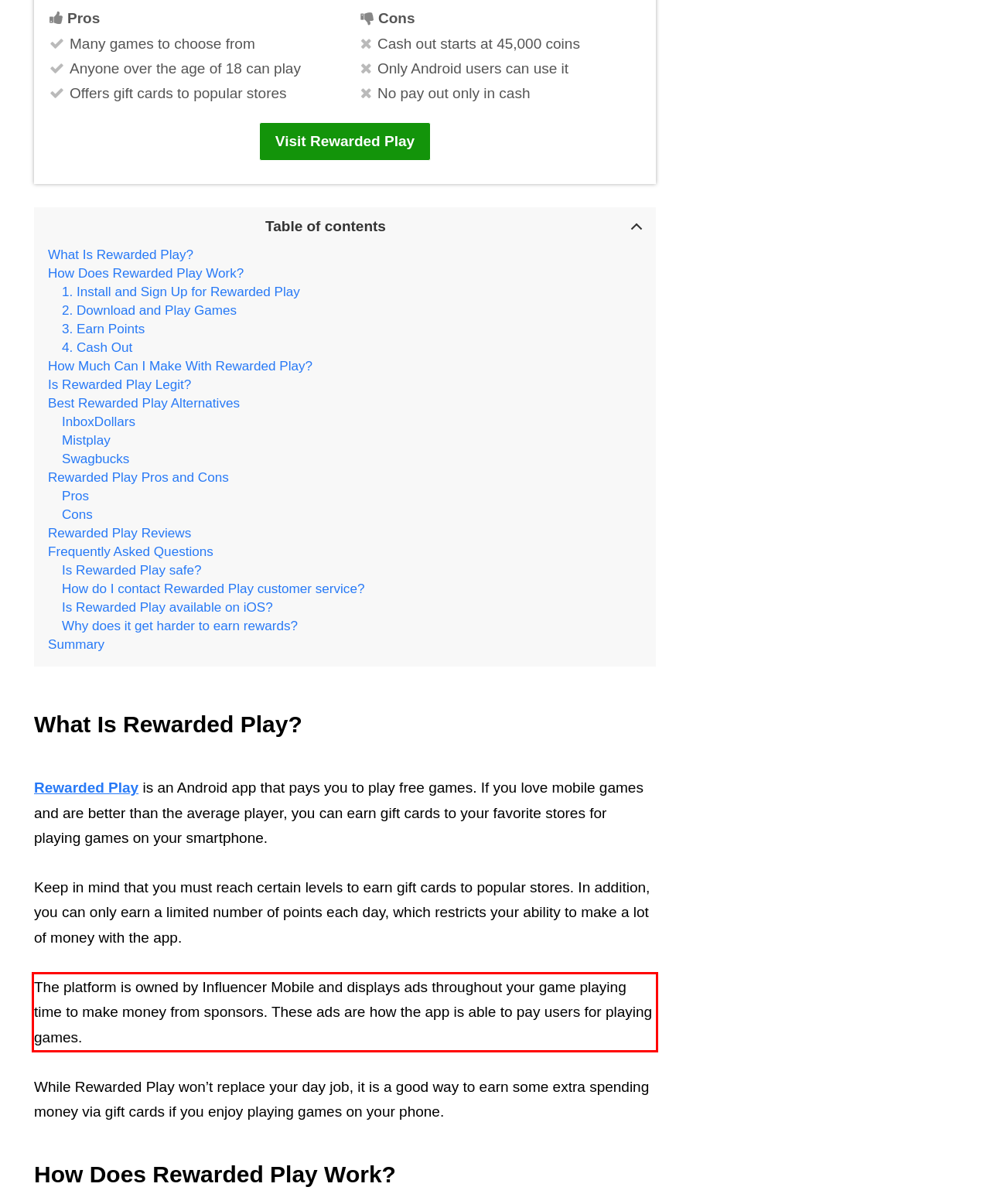The screenshot you have been given contains a UI element surrounded by a red rectangle. Use OCR to read and extract the text inside this red rectangle.

The platform is owned by Influencer Mobile and displays ads throughout your game playing time to make money from sponsors. These ads are how the app is able to pay users for playing games.